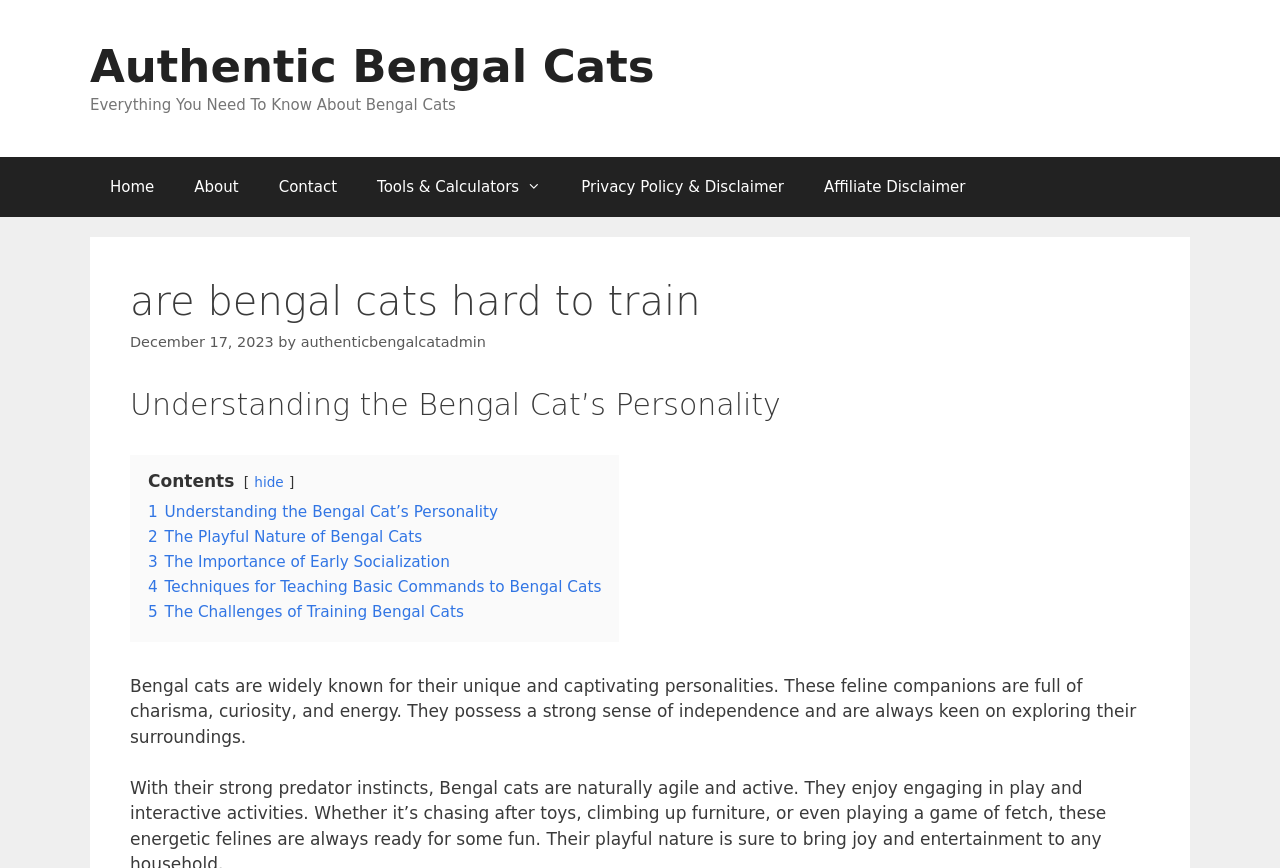Identify the bounding box coordinates of the region I need to click to complete this instruction: "Share on Facebook".

None